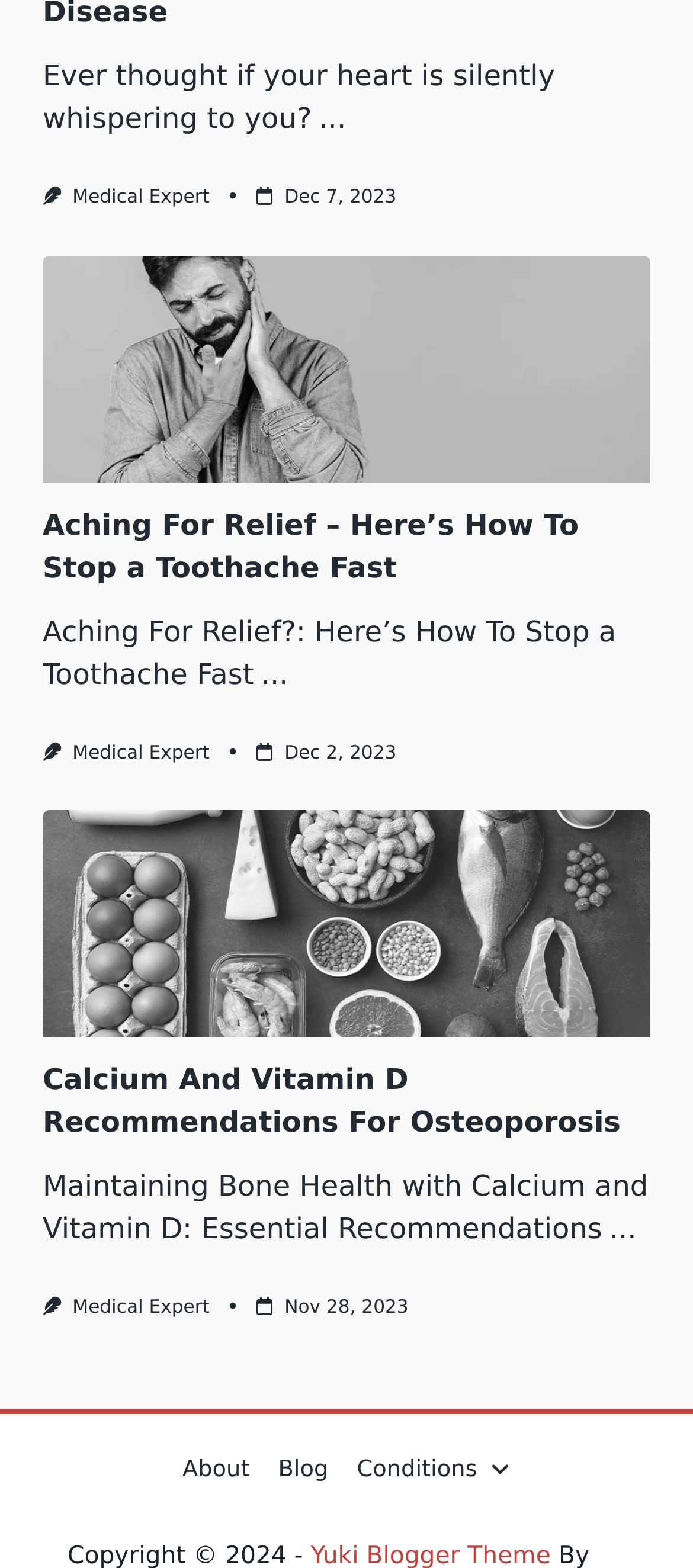Identify the bounding box coordinates of the specific part of the webpage to click to complete this instruction: "Learn about calcium and vitamin D recommendations for osteoporosis".

[0.062, 0.517, 0.938, 0.662]